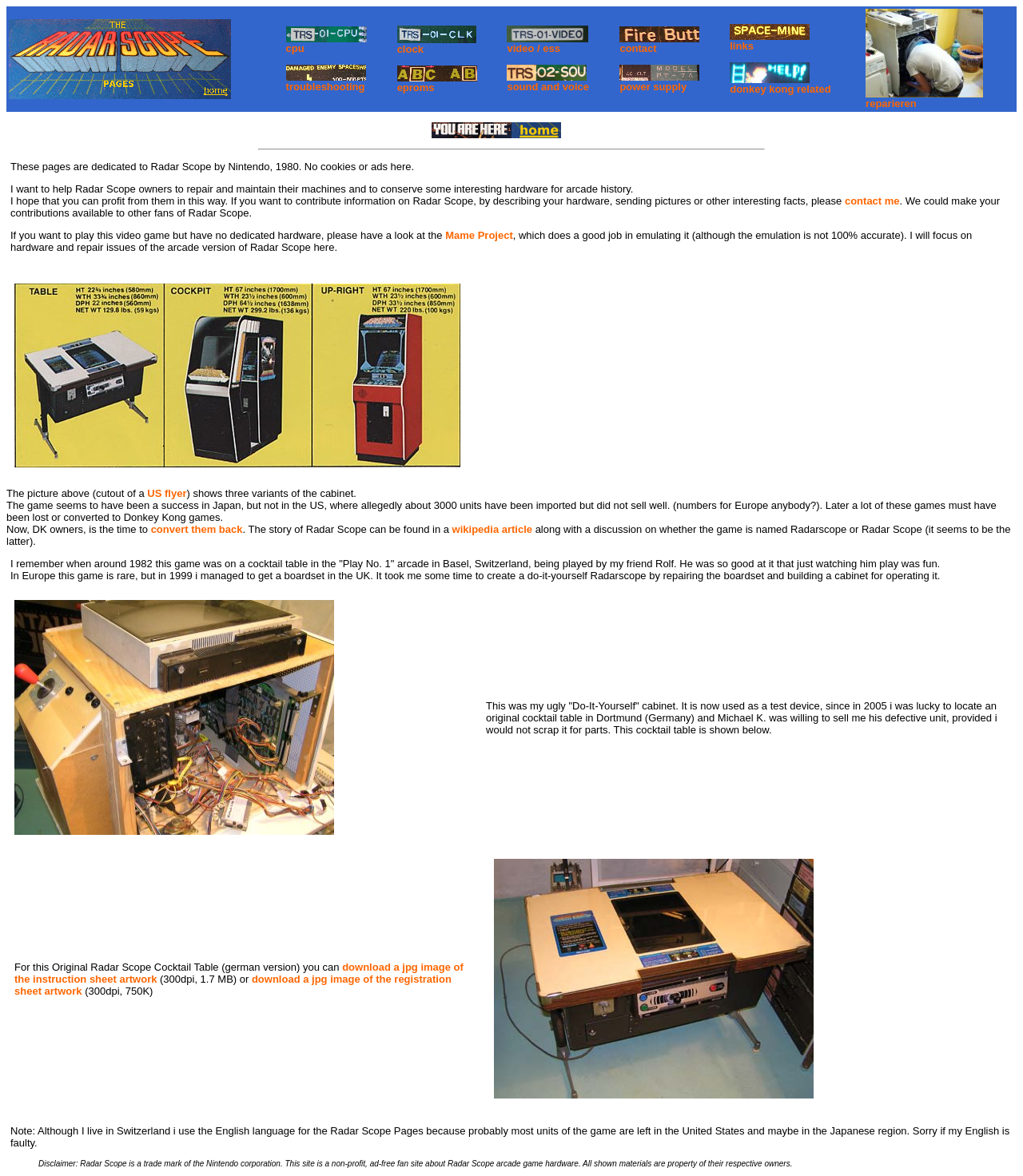Identify the bounding box coordinates for the UI element mentioned here: "December 2019". Provide the coordinates as four float values between 0 and 1, i.e., [left, top, right, bottom].

None